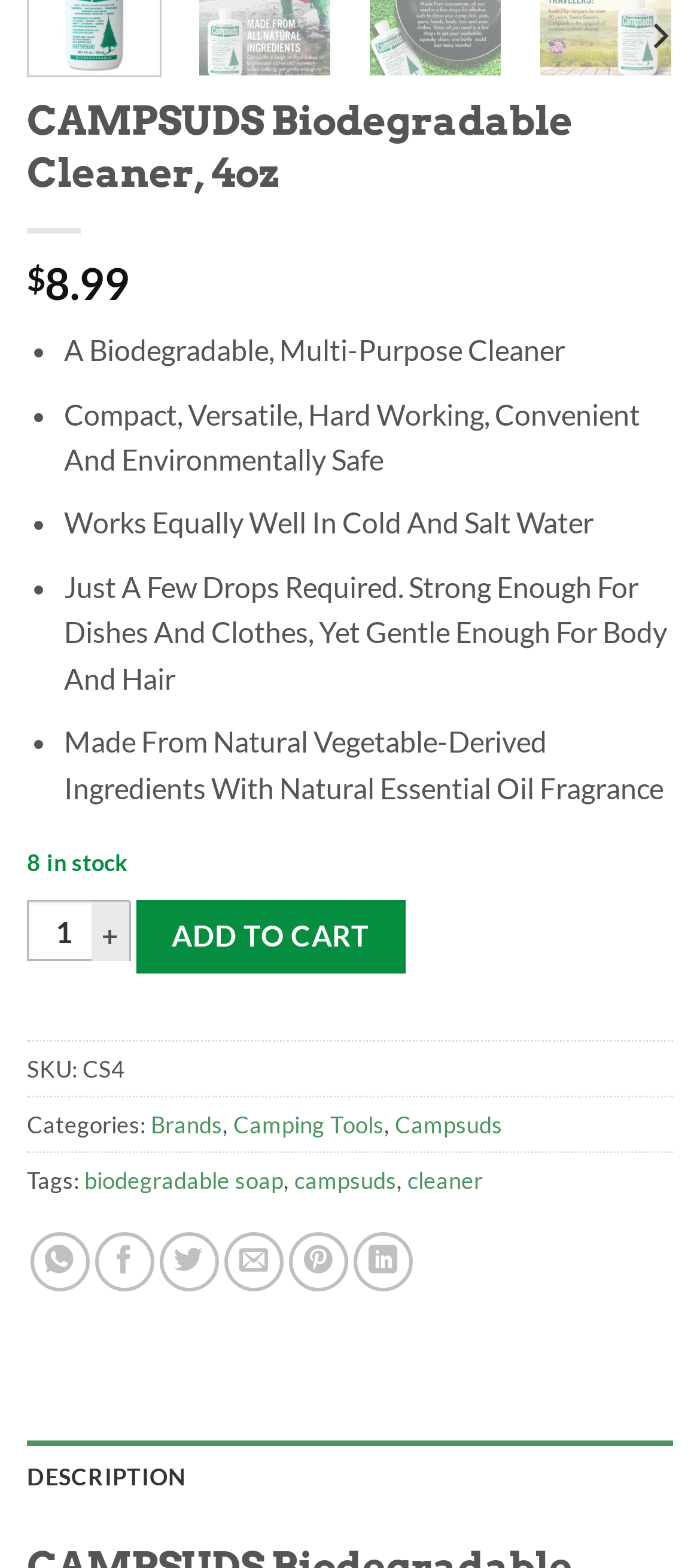Determine the bounding box coordinates for the region that must be clicked to execute the following instruction: "Click the 'DESCRIPTION' tab".

[0.038, 0.919, 0.962, 0.965]